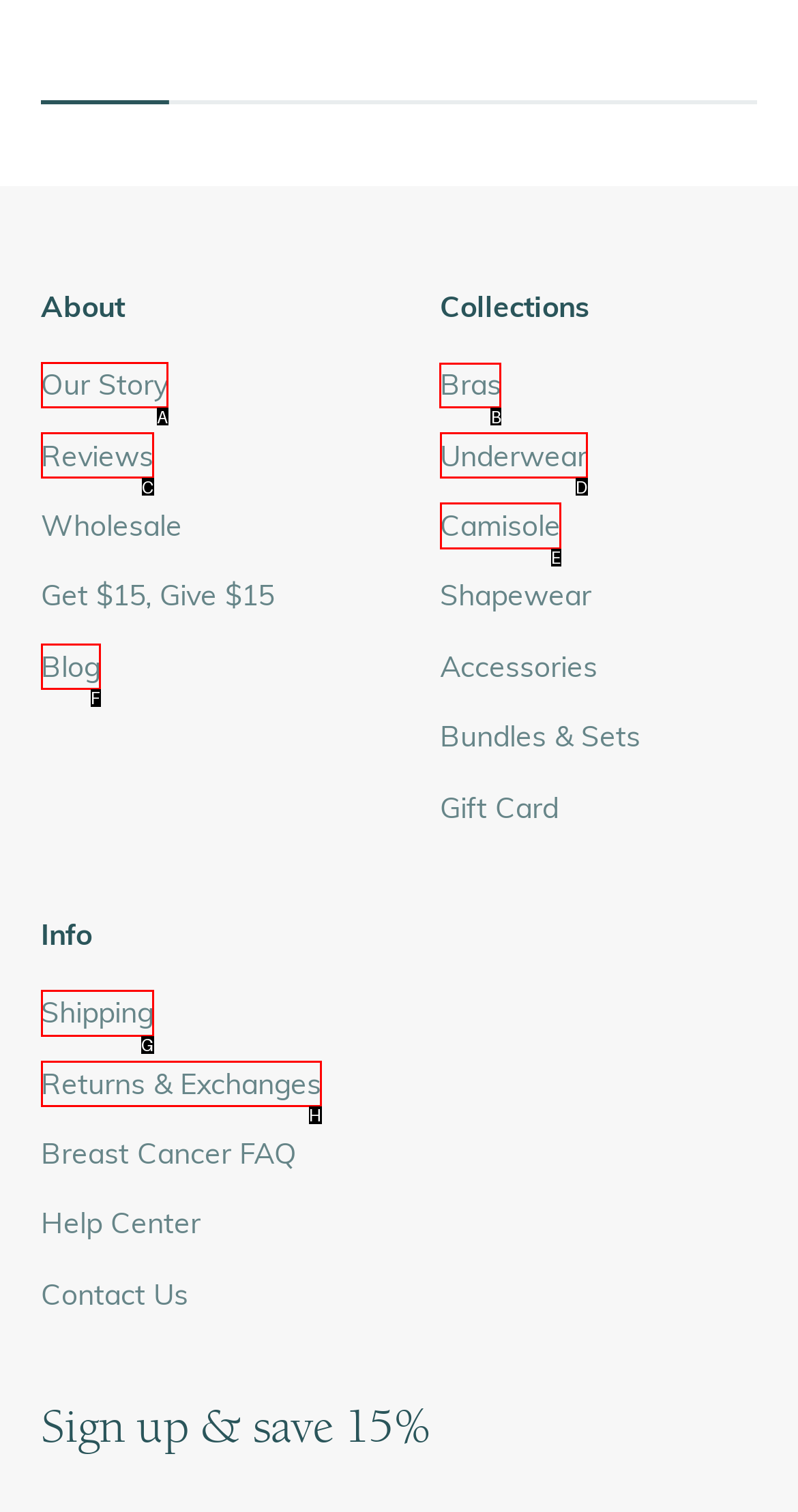Choose the correct UI element to click for this task: Explore bras collection Answer using the letter from the given choices.

B